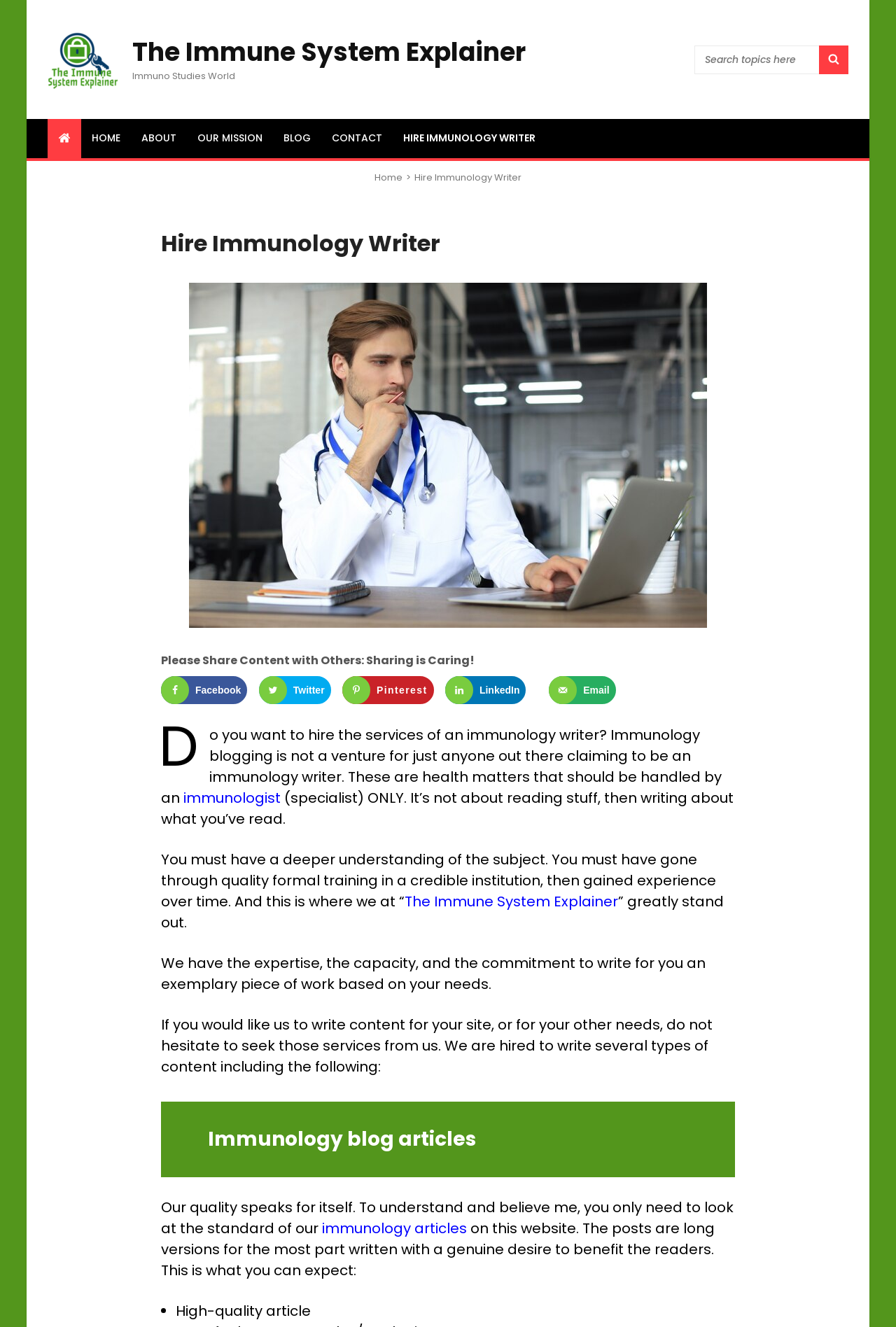Please find the bounding box coordinates for the clickable element needed to perform this instruction: "Click on the 'HIRE IMMUNOLOGY WRITER' link".

[0.439, 0.09, 0.61, 0.119]